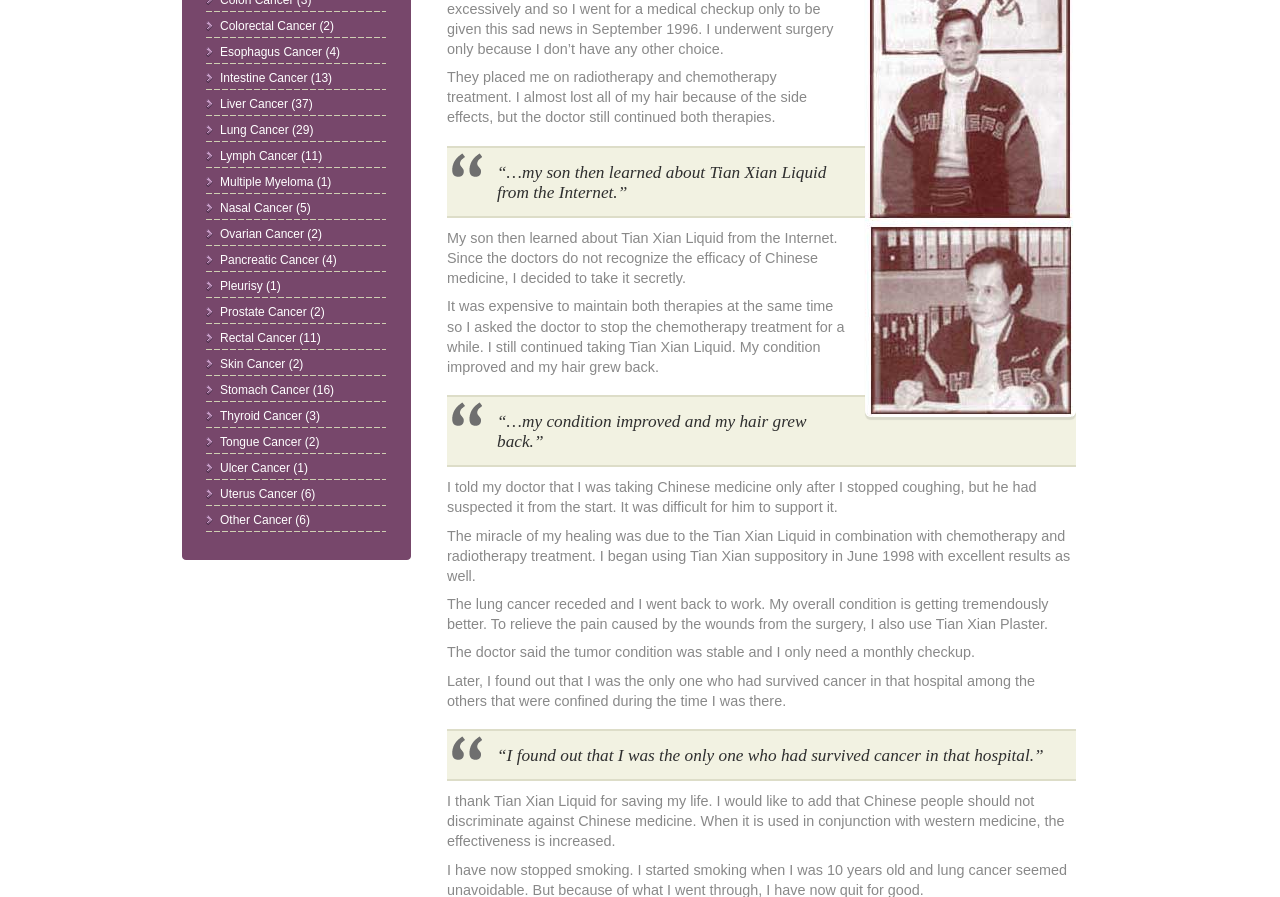Based on the element description, predict the bounding box coordinates (top-left x, top-left y, bottom-right x, bottom-right y) for the UI element in the screenshot: Liver Cancer (37)

[0.161, 0.106, 0.302, 0.124]